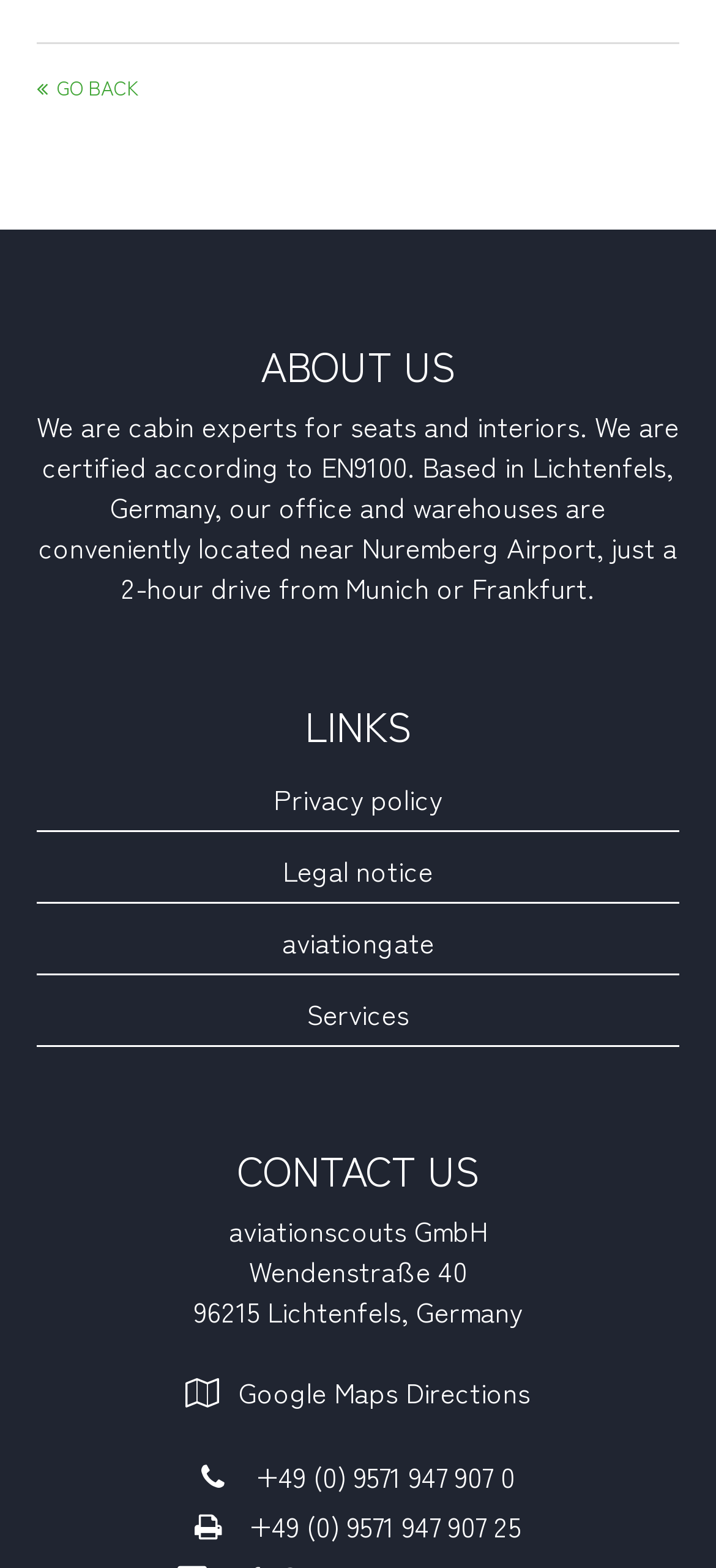Can you find the bounding box coordinates for the element to click on to achieve the instruction: "call +49 (0) 9571 947 907 0"?

[0.355, 0.929, 0.719, 0.954]